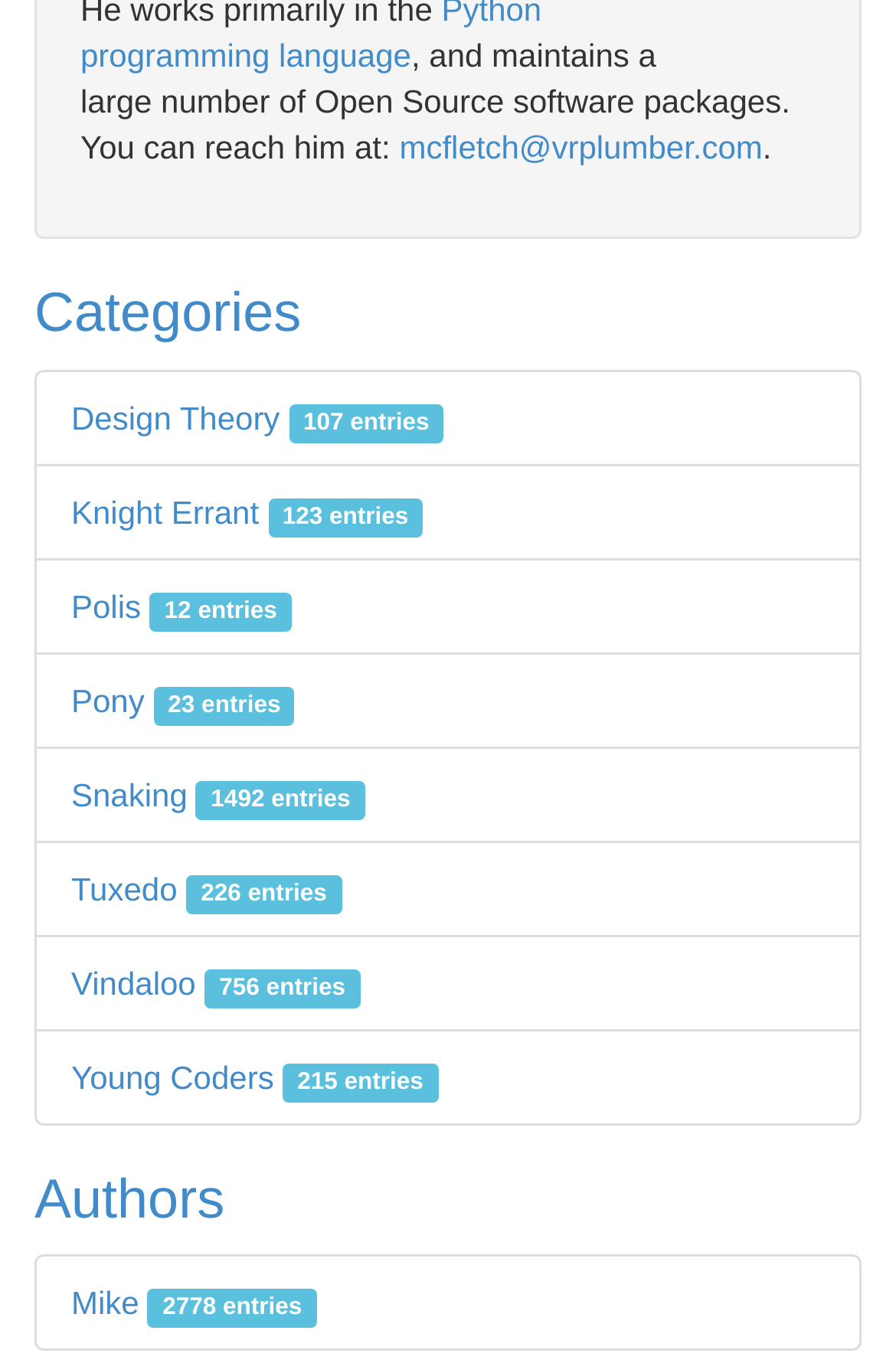What is the category with the most entries?
Refer to the image and offer an in-depth and detailed answer to the question.

The category with the most entries can be found by looking at the number of entries listed for each category. 'Snaking' has 1492 entries, which is the highest number among all the categories.